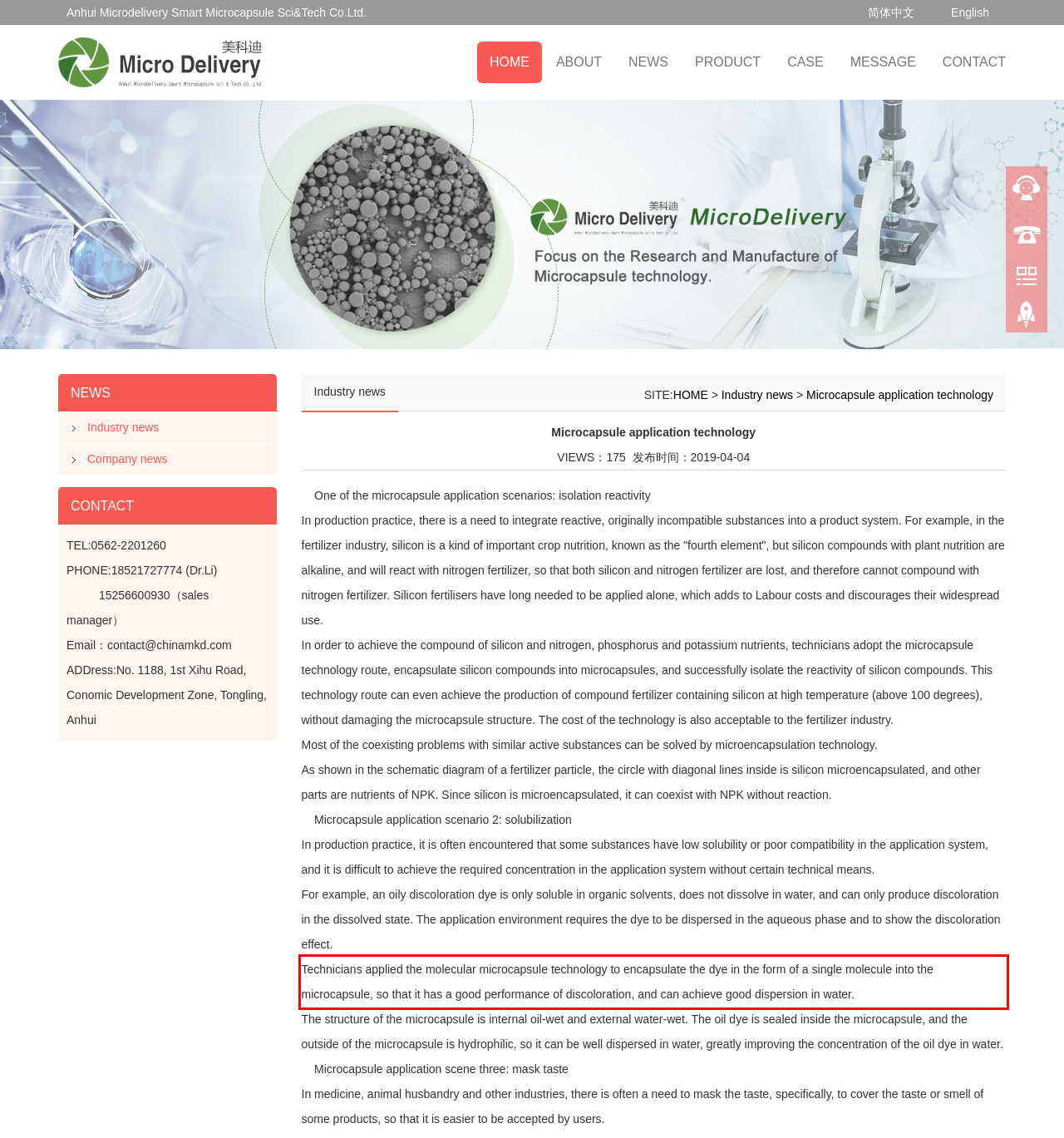Please identify the text within the red rectangular bounding box in the provided webpage screenshot.

Technicians applied the molecular microcapsule technology to encapsulate the dye in the form of a single molecule into the microcapsule, so that it has a good performance of discoloration, and can achieve good dispersion in water.